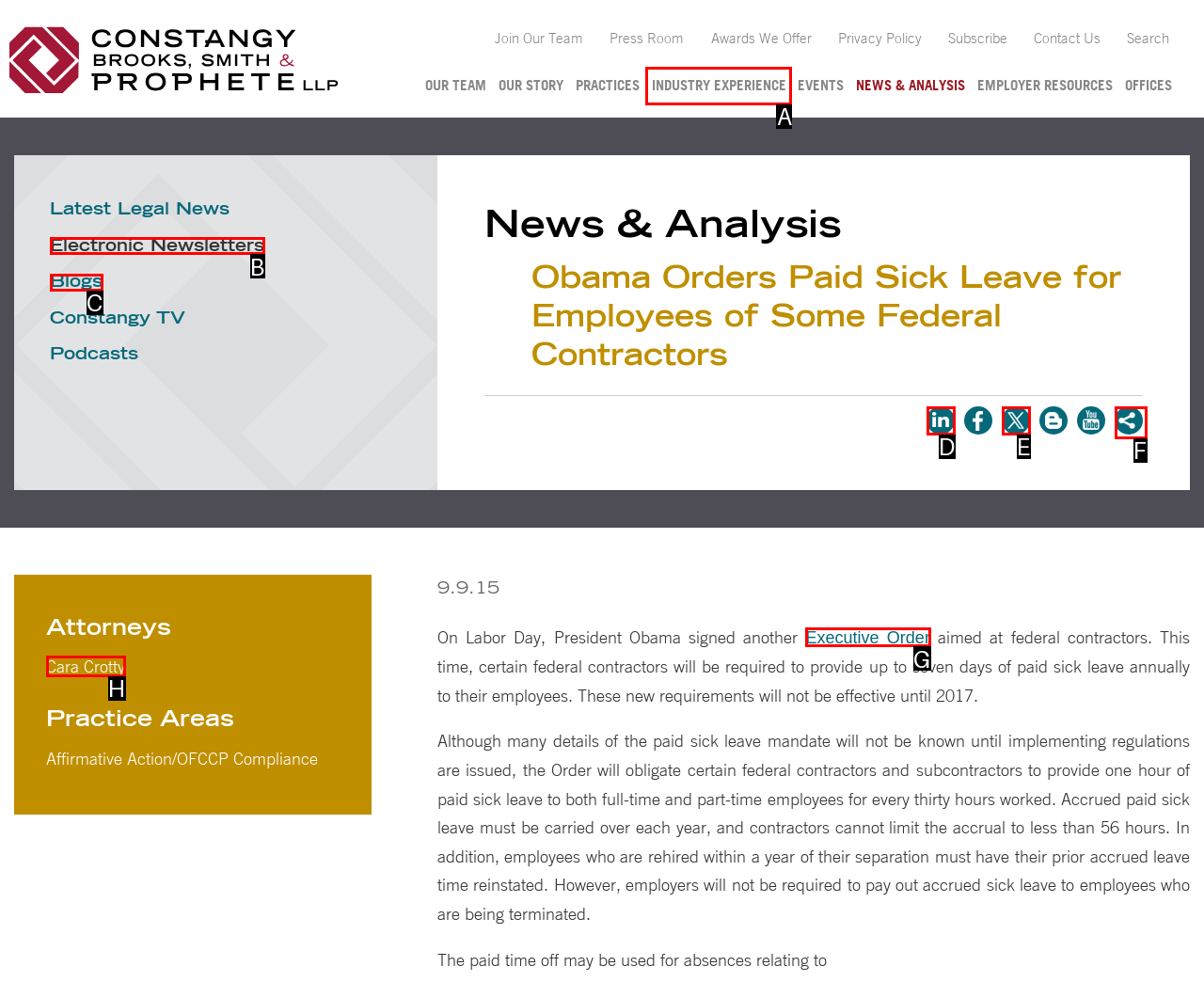Specify which HTML element I should click to complete this instruction: Read more about the 'Executive Order' Answer with the letter of the relevant option.

G